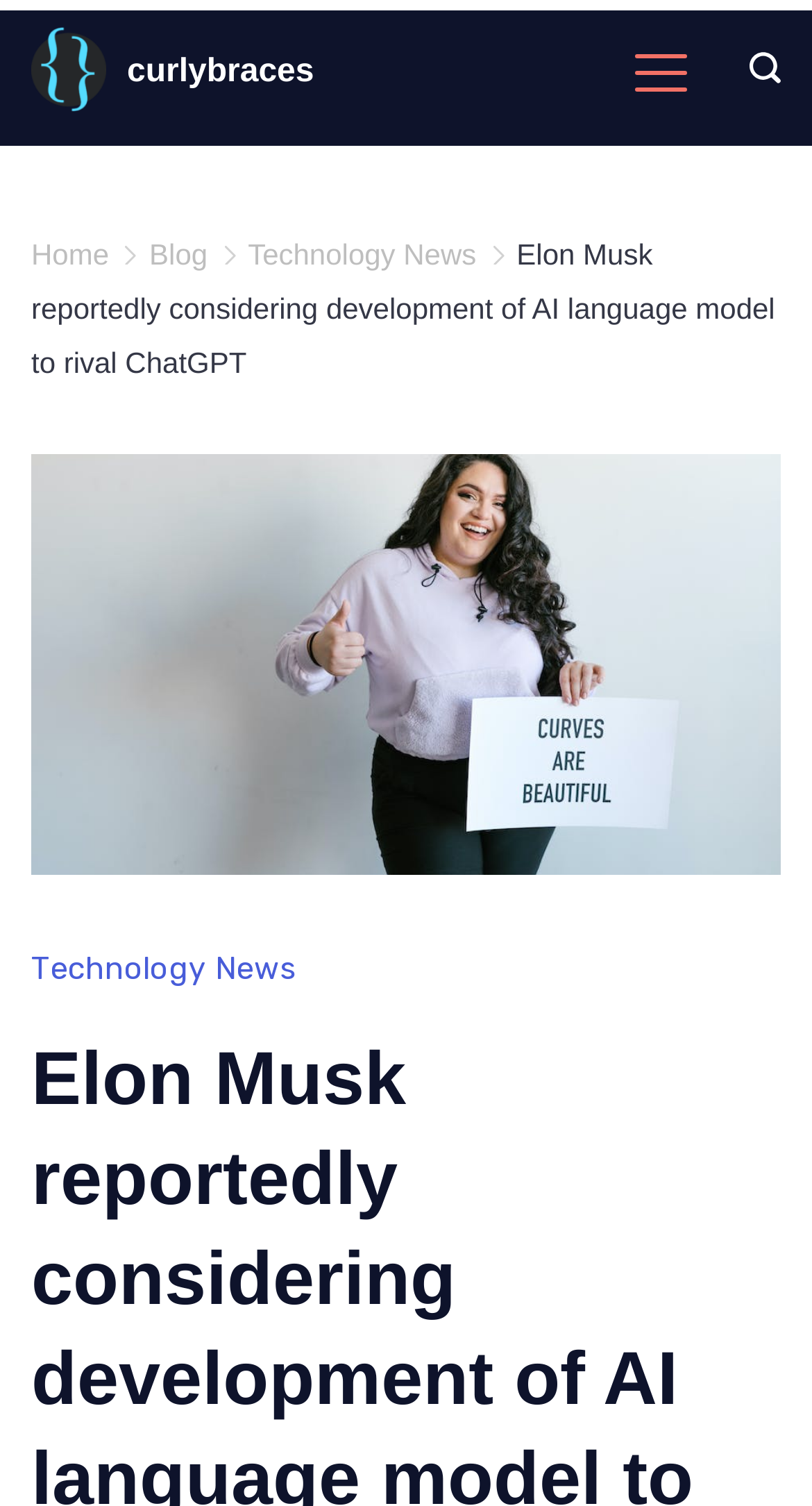Can you find and provide the title of the webpage?

Elon Musk reportedly considering development of AI language model to rival ChatGPT